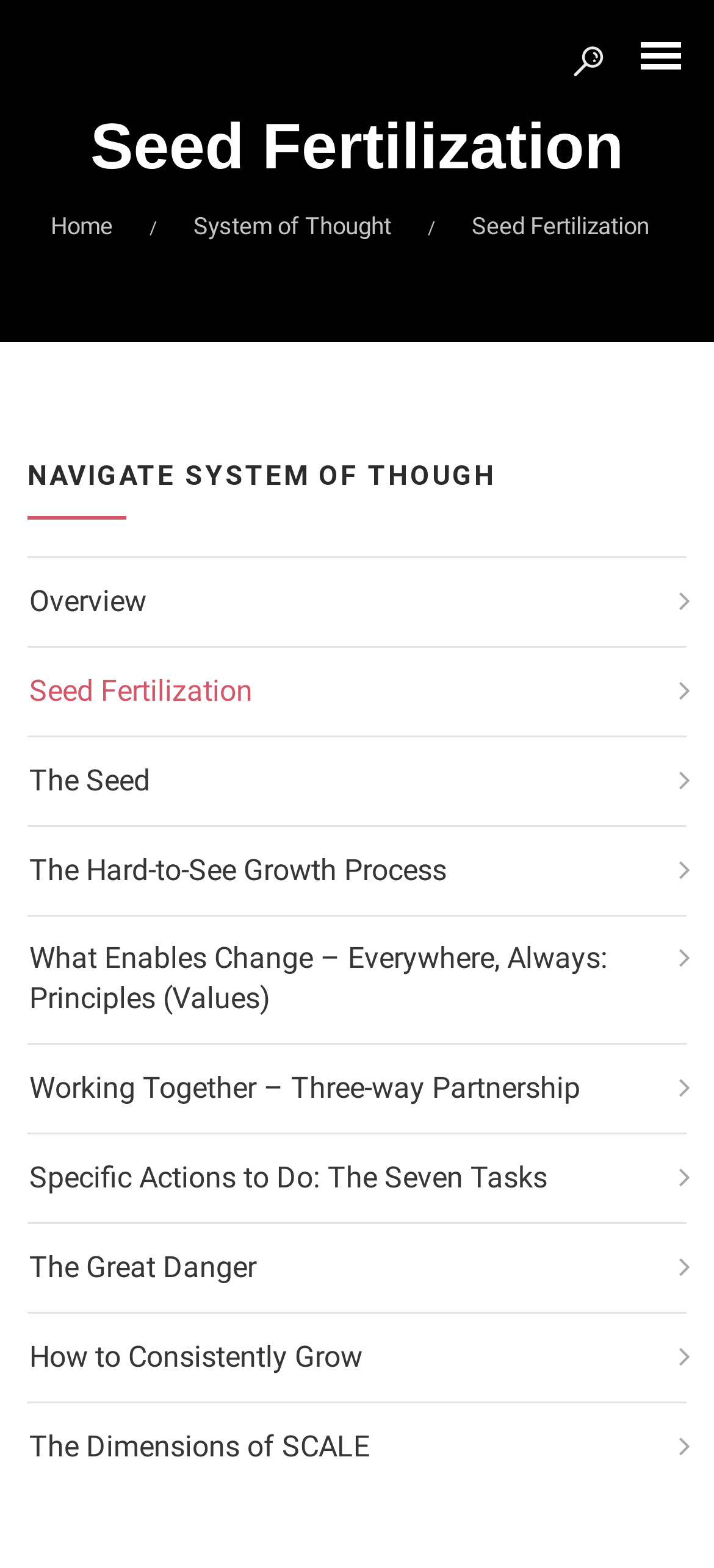What is the title of the section below the main heading?
Give a single word or phrase answer based on the content of the image.

NAVIGATE SYSTEM OF THOUGHT